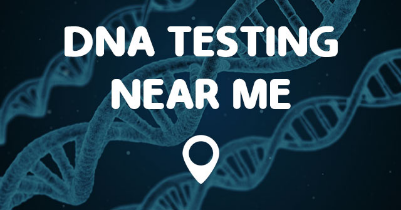What type of inquiries is the DNA testing service related to?
Examine the image and provide an in-depth answer to the question.

The DNA testing service is particularly related to paternity inquiries, as mentioned in the caption, which suggests that the service is designed to provide reliable answers about familial relationships.